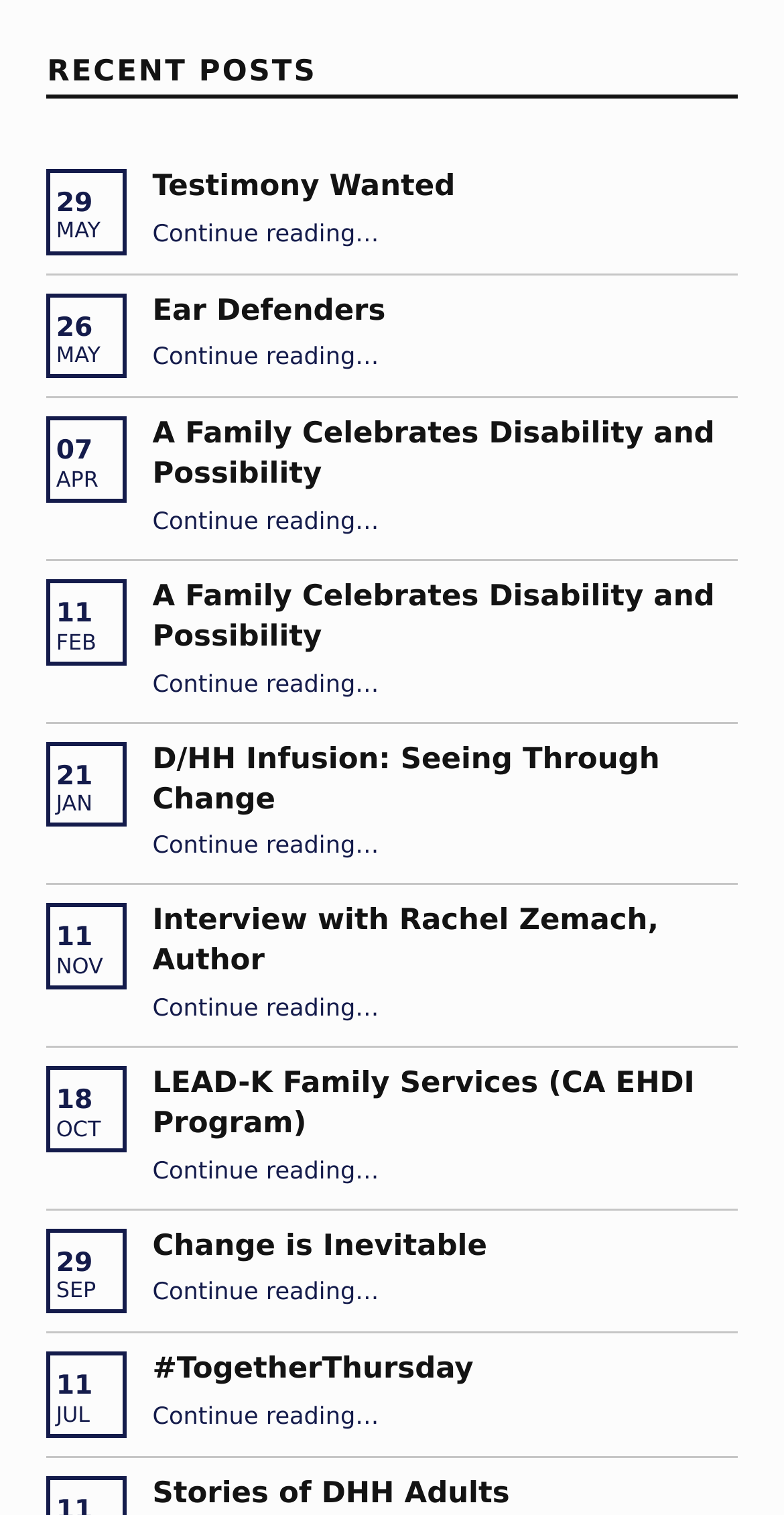Respond to the question below with a single word or phrase: What is the date of the last article?

July 11, 2023